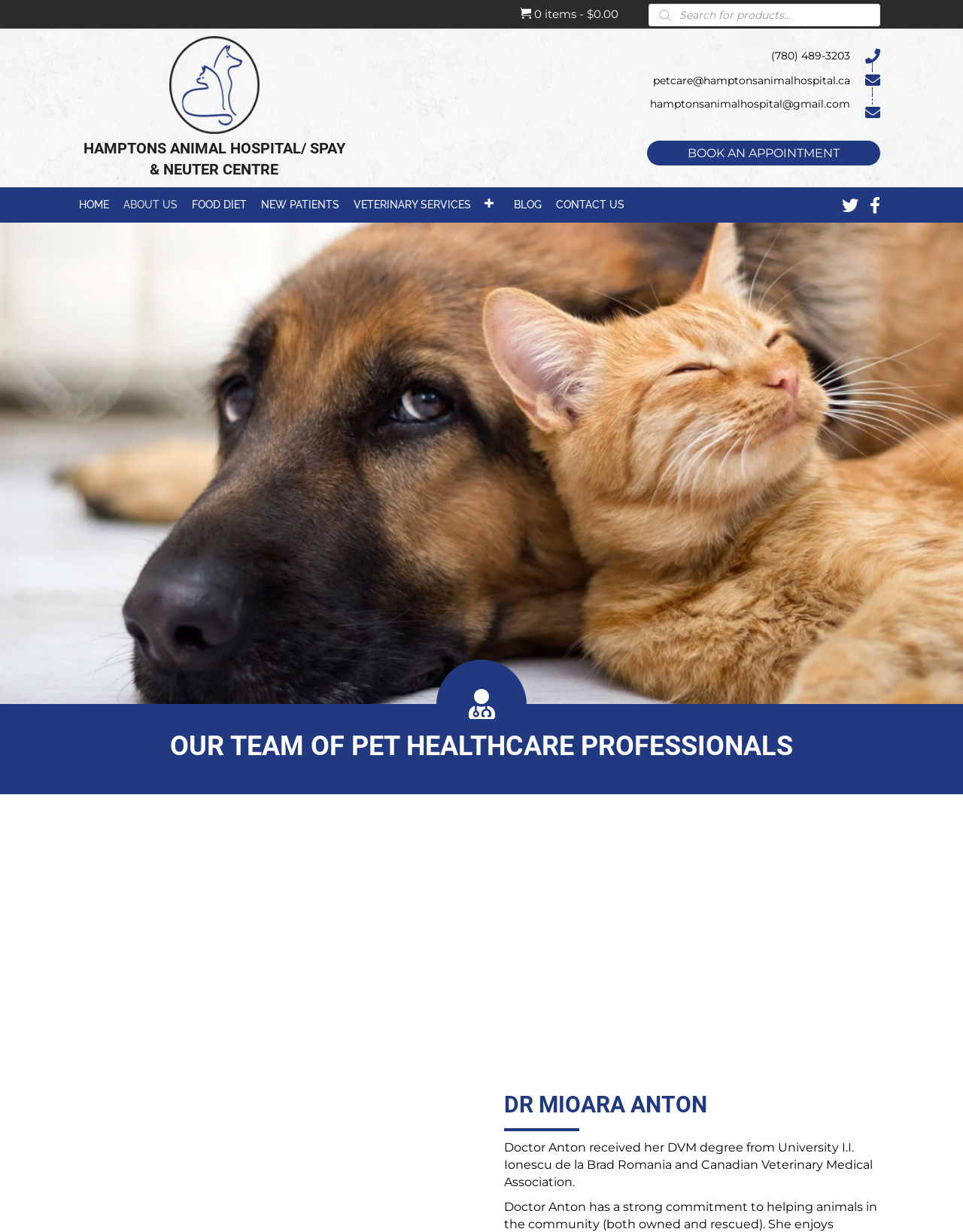Provide the bounding box coordinates of the UI element this sentence describes: "book an appointment".

[0.672, 0.114, 0.914, 0.135]